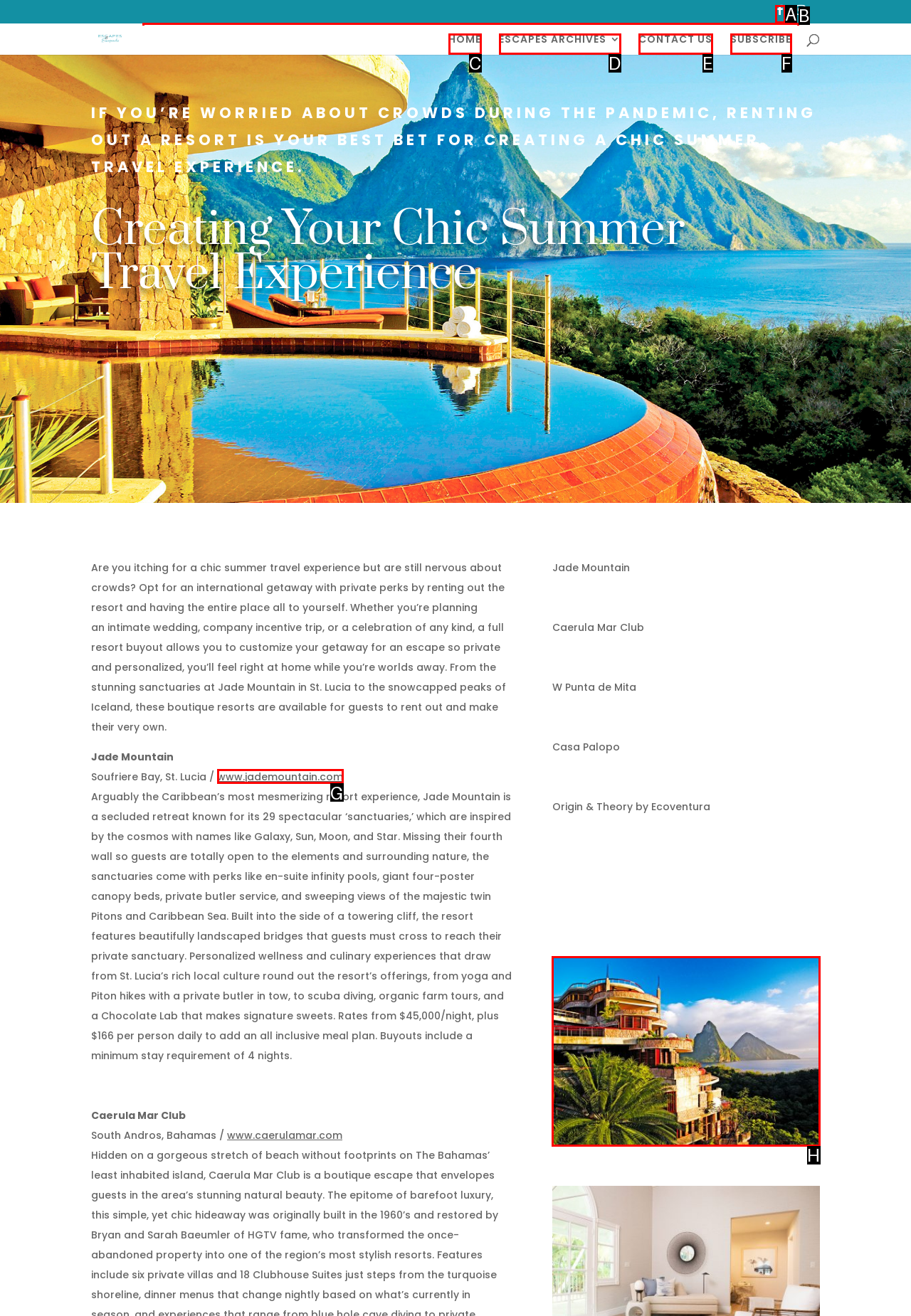To complete the task: View Weekend Escapes Mag - Jade Mountain, which option should I click? Answer with the appropriate letter from the provided choices.

H